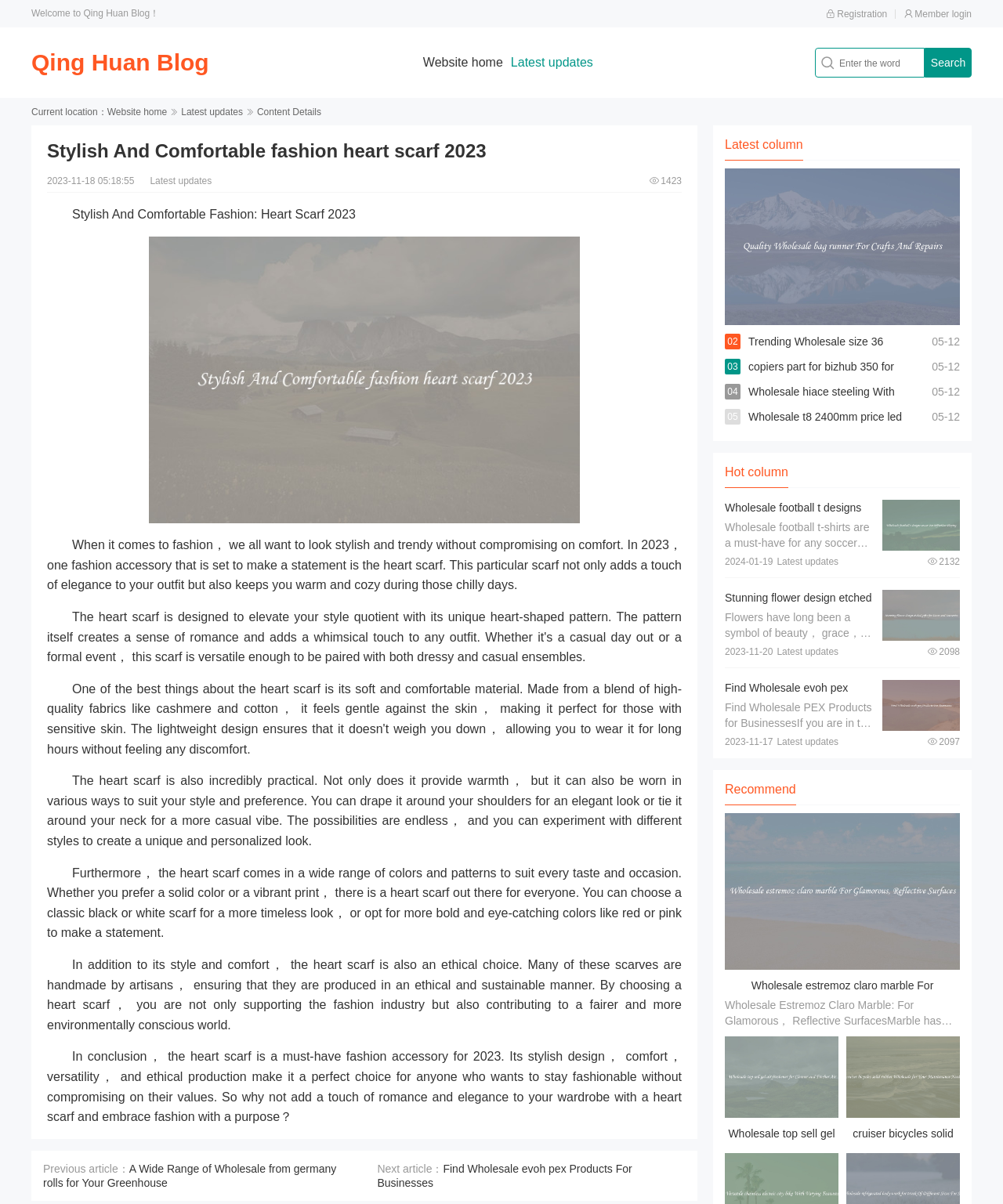Provide the bounding box coordinates of the HTML element this sentence describes: "Registration". The bounding box coordinates consist of four float numbers between 0 and 1, i.e., [left, top, right, bottom].

[0.824, 0.007, 0.885, 0.016]